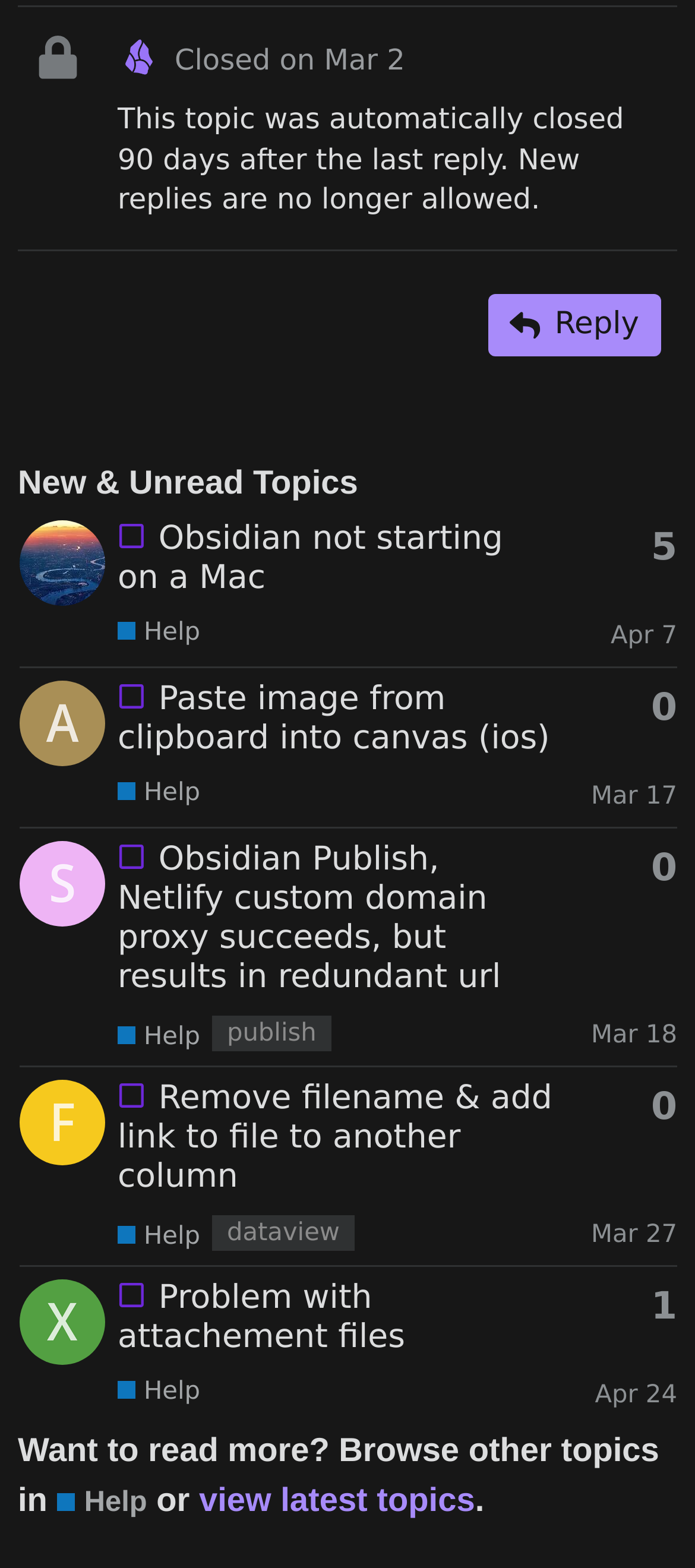Please determine the bounding box coordinates of the section I need to click to accomplish this instruction: "explore artificial sweeteners".

None